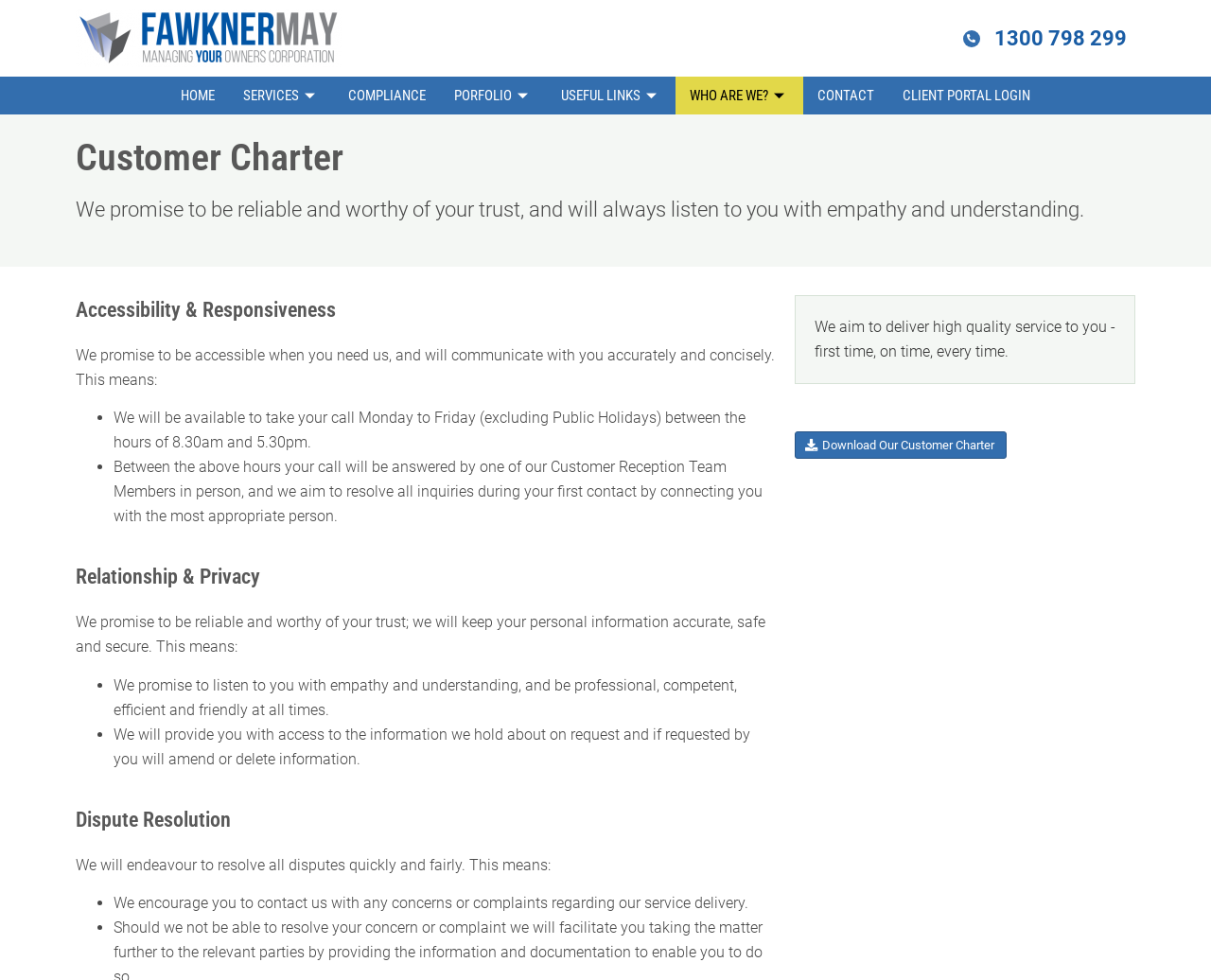Specify the bounding box coordinates of the element's area that should be clicked to execute the given instruction: "Go to HOME page". The coordinates should be four float numbers between 0 and 1, i.e., [left, top, right, bottom].

[0.138, 0.078, 0.189, 0.117]